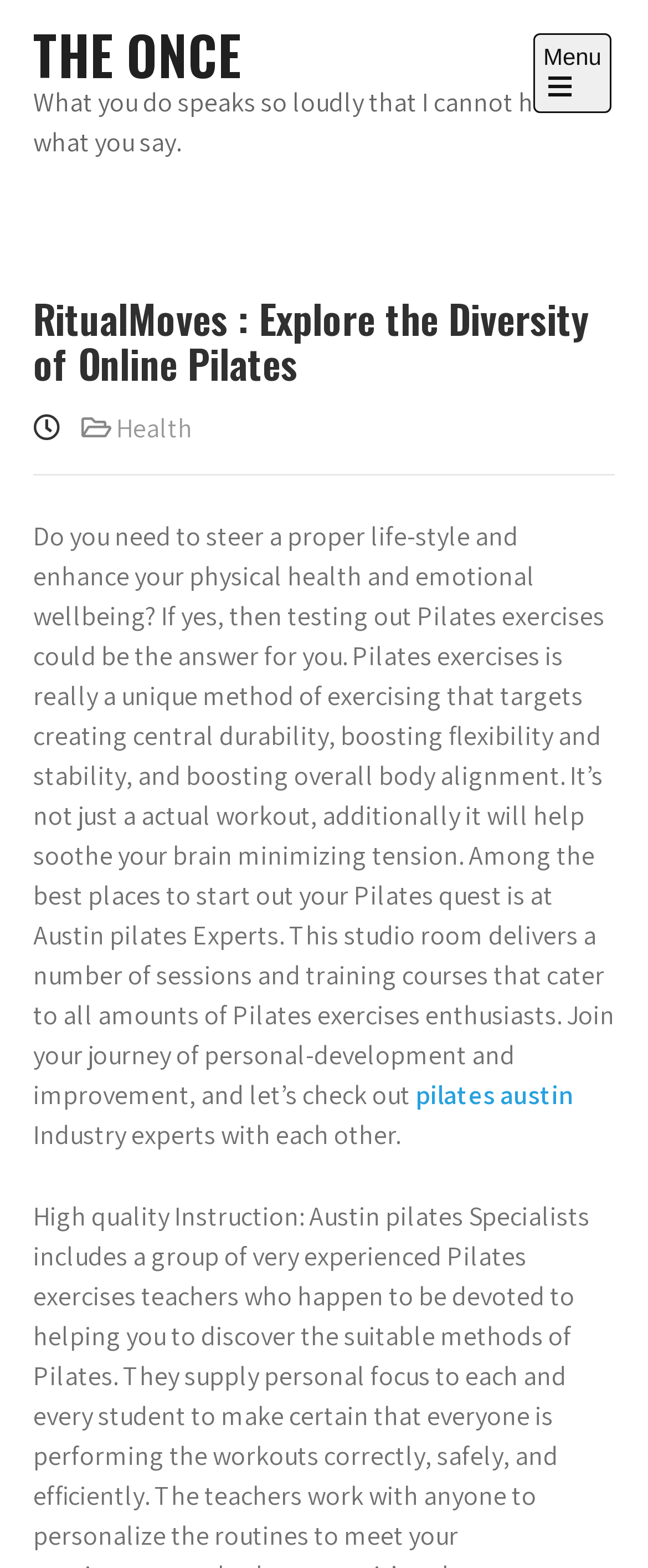Answer the question in a single word or phrase:
Where can one start their Pilates journey?

Austin Pilates Experts